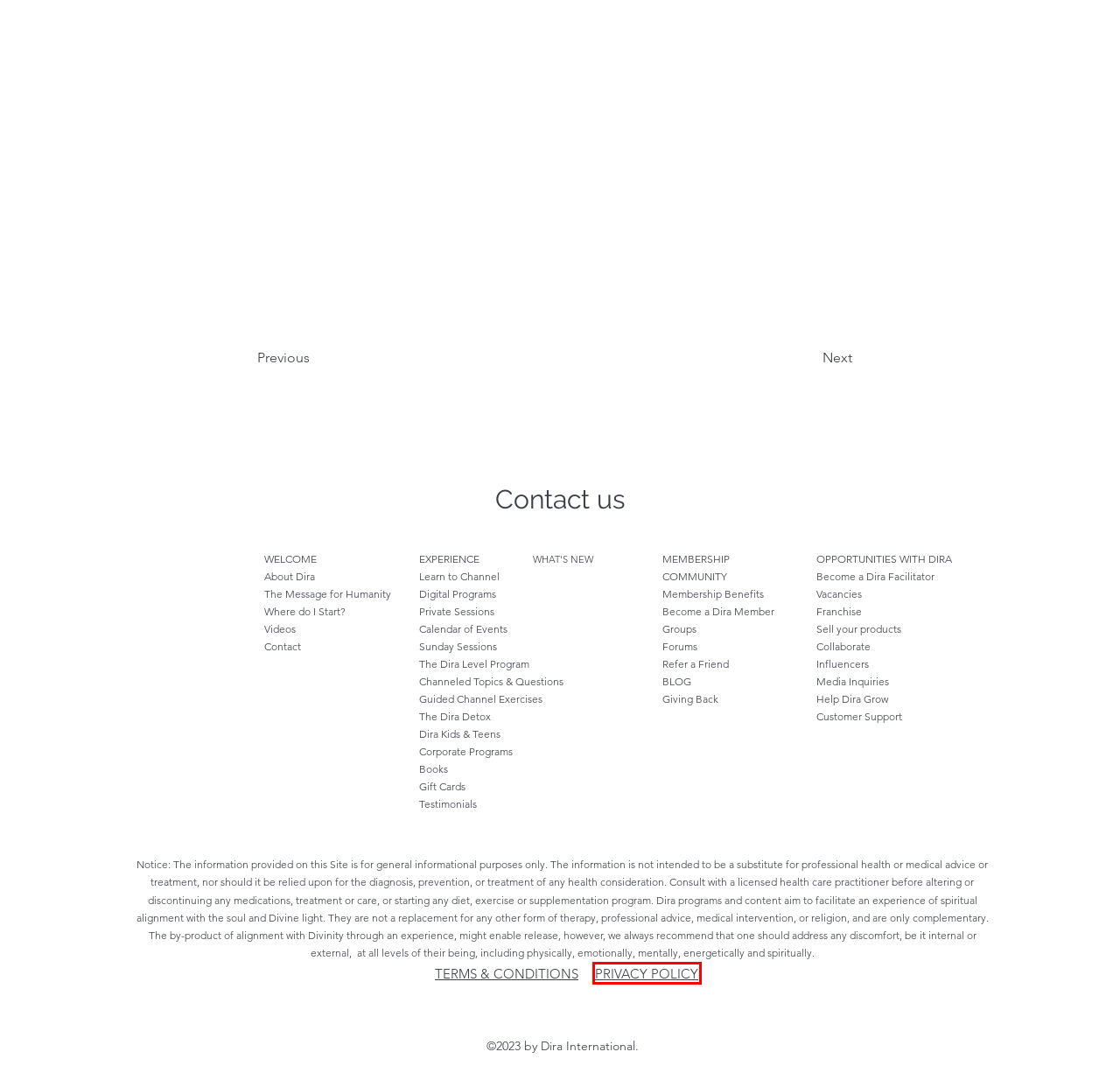Look at the screenshot of a webpage that includes a red bounding box around a UI element. Select the most appropriate webpage description that matches the page seen after clicking the highlighted element. Here are the candidates:
A. CHANNEL WITH DIRA | Dira International
B. GROUPS | Dira International
C. VACANCIES | Dira International
D. REFER FREINDS | Dira International
E. PRIVATE SESSIONS | Dira International
F. CONTACT | Dira International
G. Privacy Policy | Dira International
H. CALENDAR OF EVENTS | Dira International

G